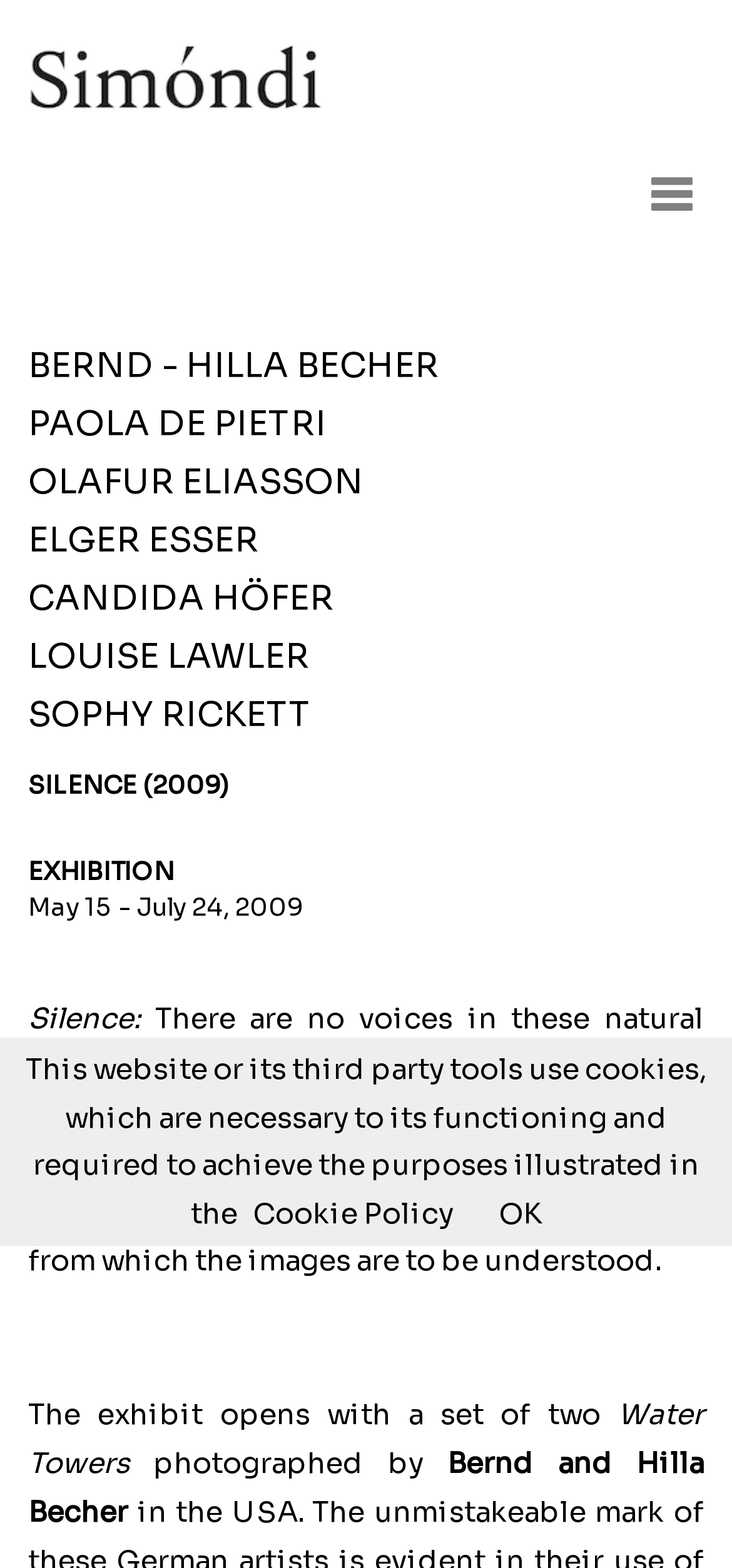Who are the photographers of the Water Towers?
Please respond to the question thoroughly and include all relevant details.

I found the answer by reading the text 'The exhibit opens with a set of two Water Towers photographed by Bernd and Hilla Becher' which explicitly mentions the photographers of the Water Towers.